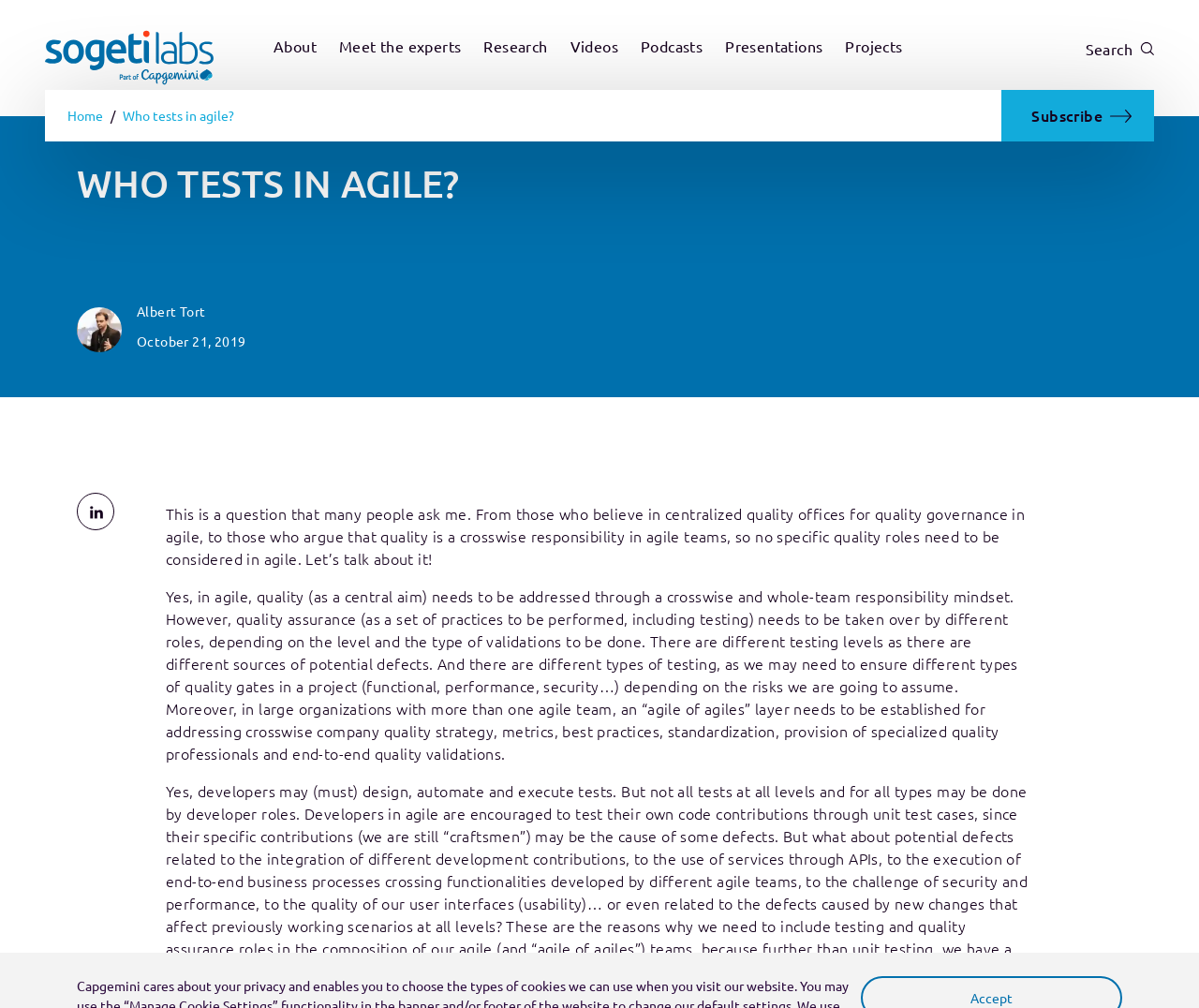Locate the coordinates of the bounding box for the clickable region that fulfills this instruction: "View the 'Linkedin' profile".

[0.064, 0.488, 0.095, 0.526]